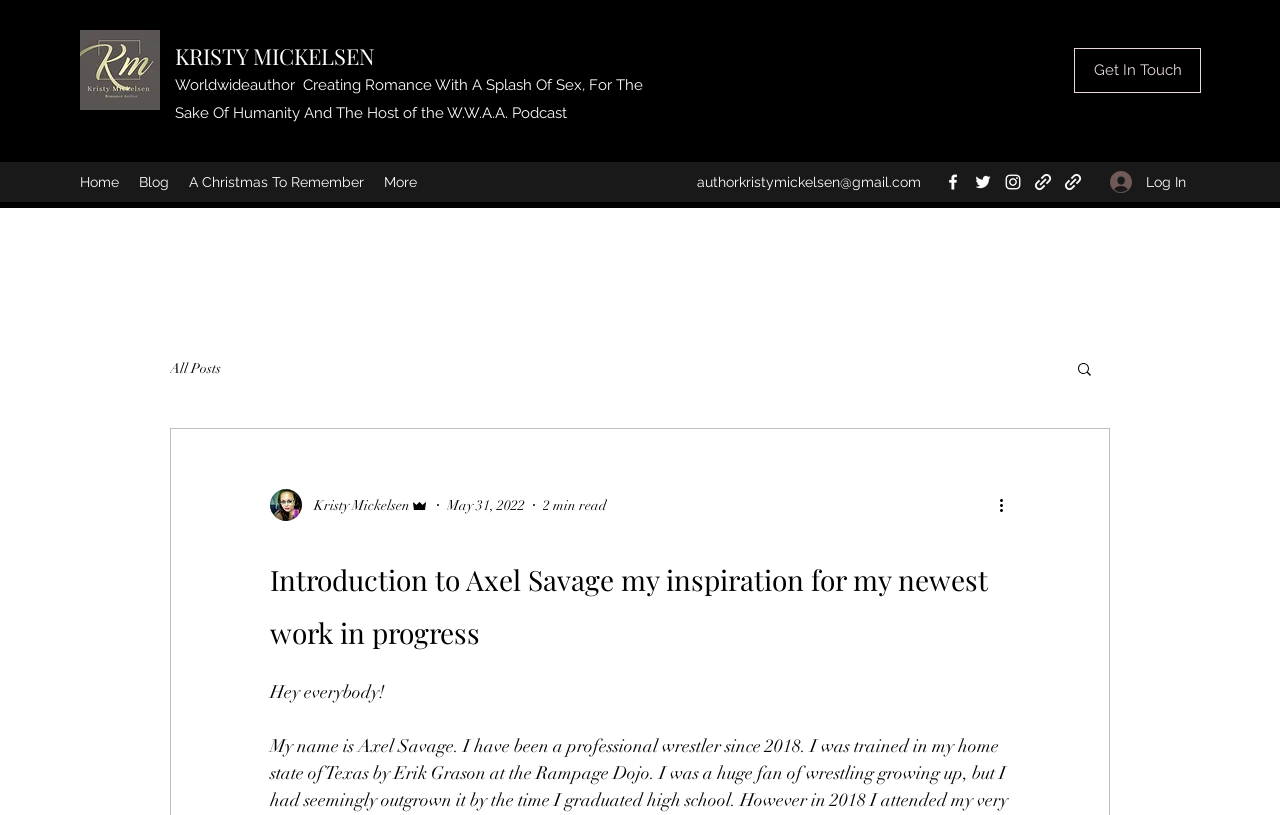Find and indicate the bounding box coordinates of the region you should select to follow the given instruction: "Search for something".

[0.84, 0.442, 0.855, 0.468]